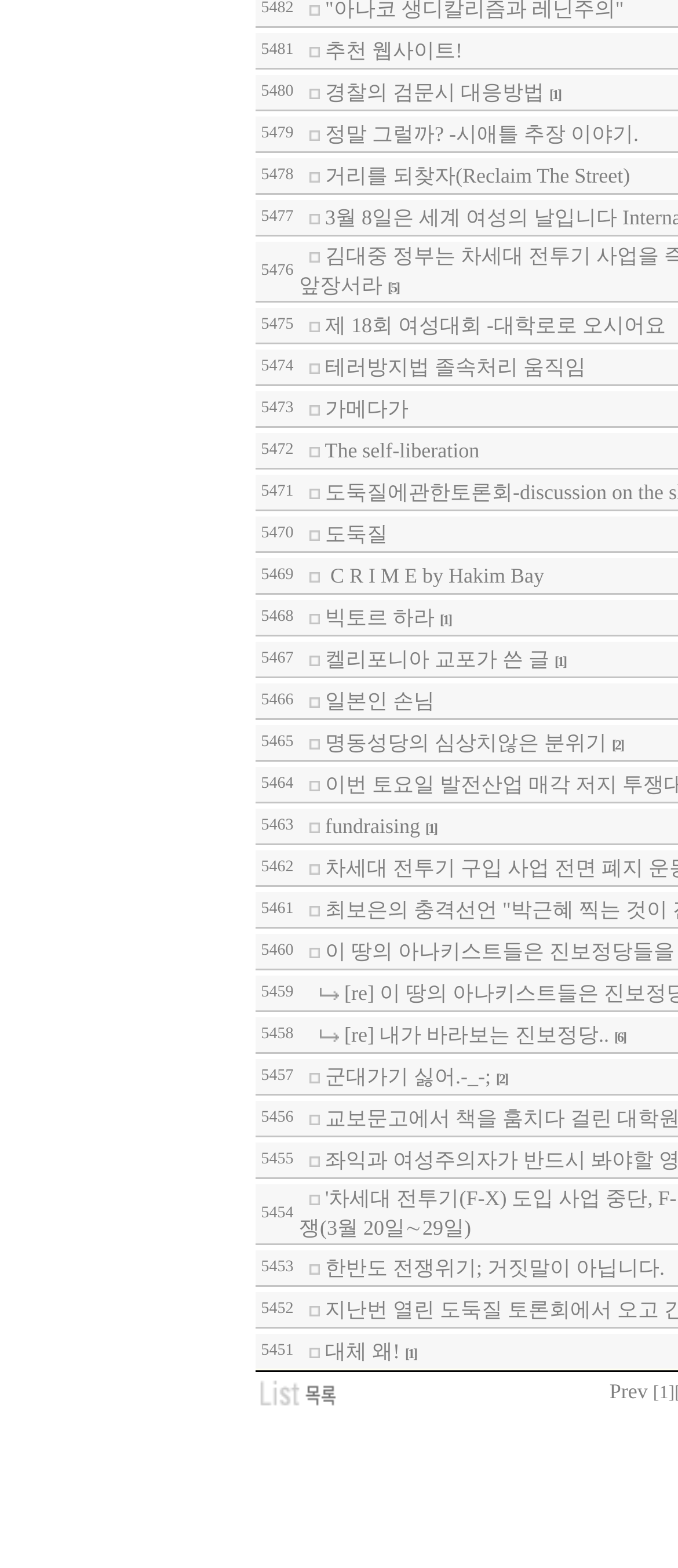Respond to the question below with a single word or phrase:
Are all grid cells required?

No